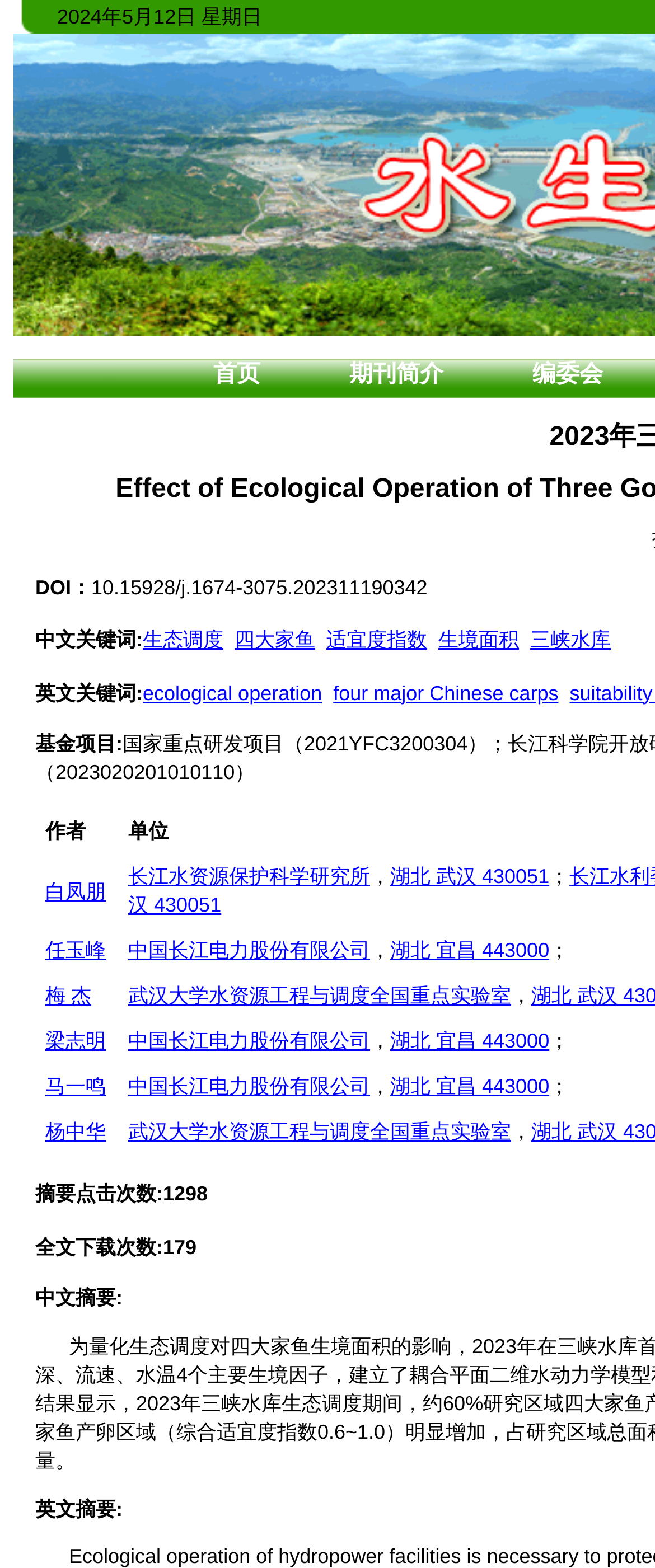Find the bounding box coordinates of the area that needs to be clicked in order to achieve the following instruction: "browse editorial board". The coordinates should be specified as four float numbers between 0 and 1, i.e., [left, top, right, bottom].

[0.774, 0.218, 0.959, 0.257]